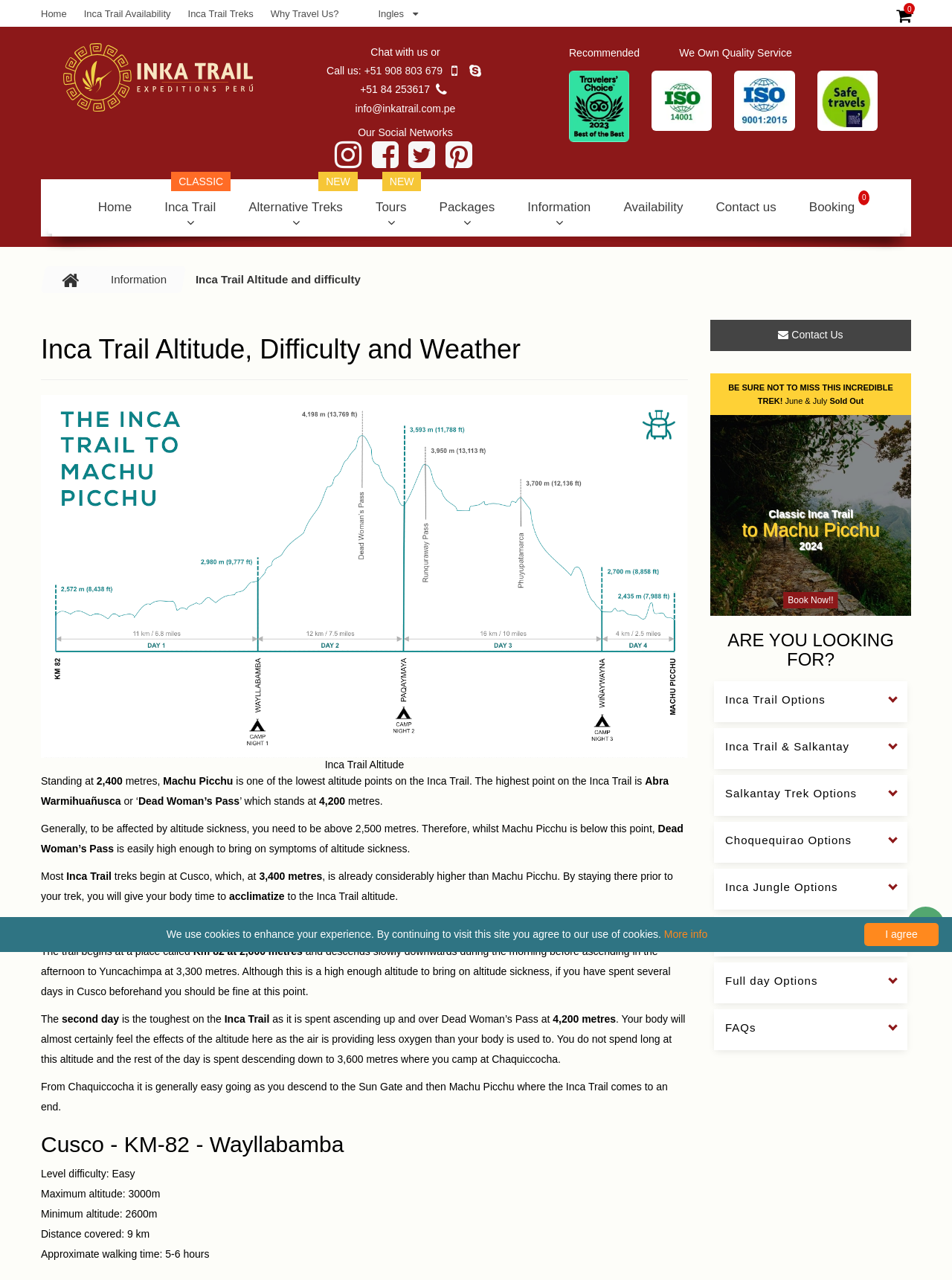What is the main heading of this webpage? Please extract and provide it.

Inca Trail Altitude, Difficulty and Weather